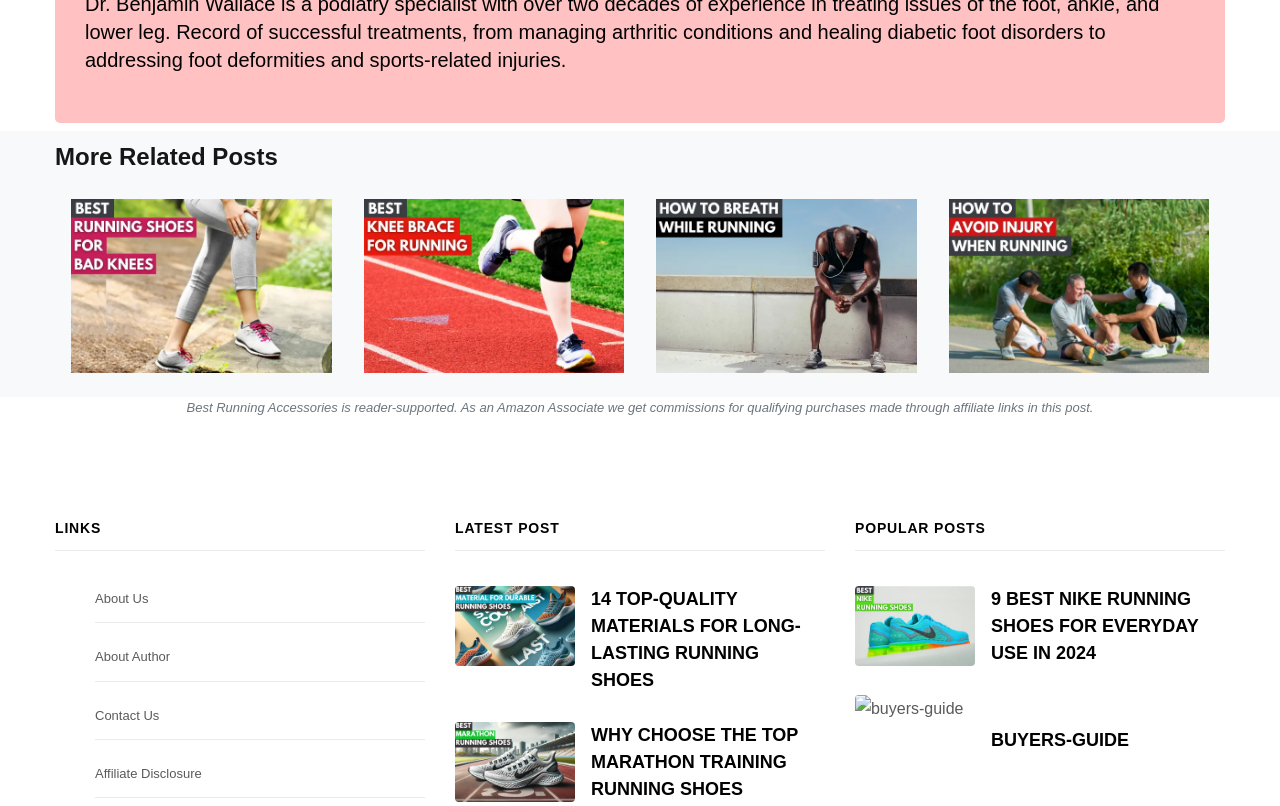Please find the bounding box coordinates of the element's region to be clicked to carry out this instruction: "Read the article about how to breathe while running".

[0.512, 0.343, 0.716, 0.364]